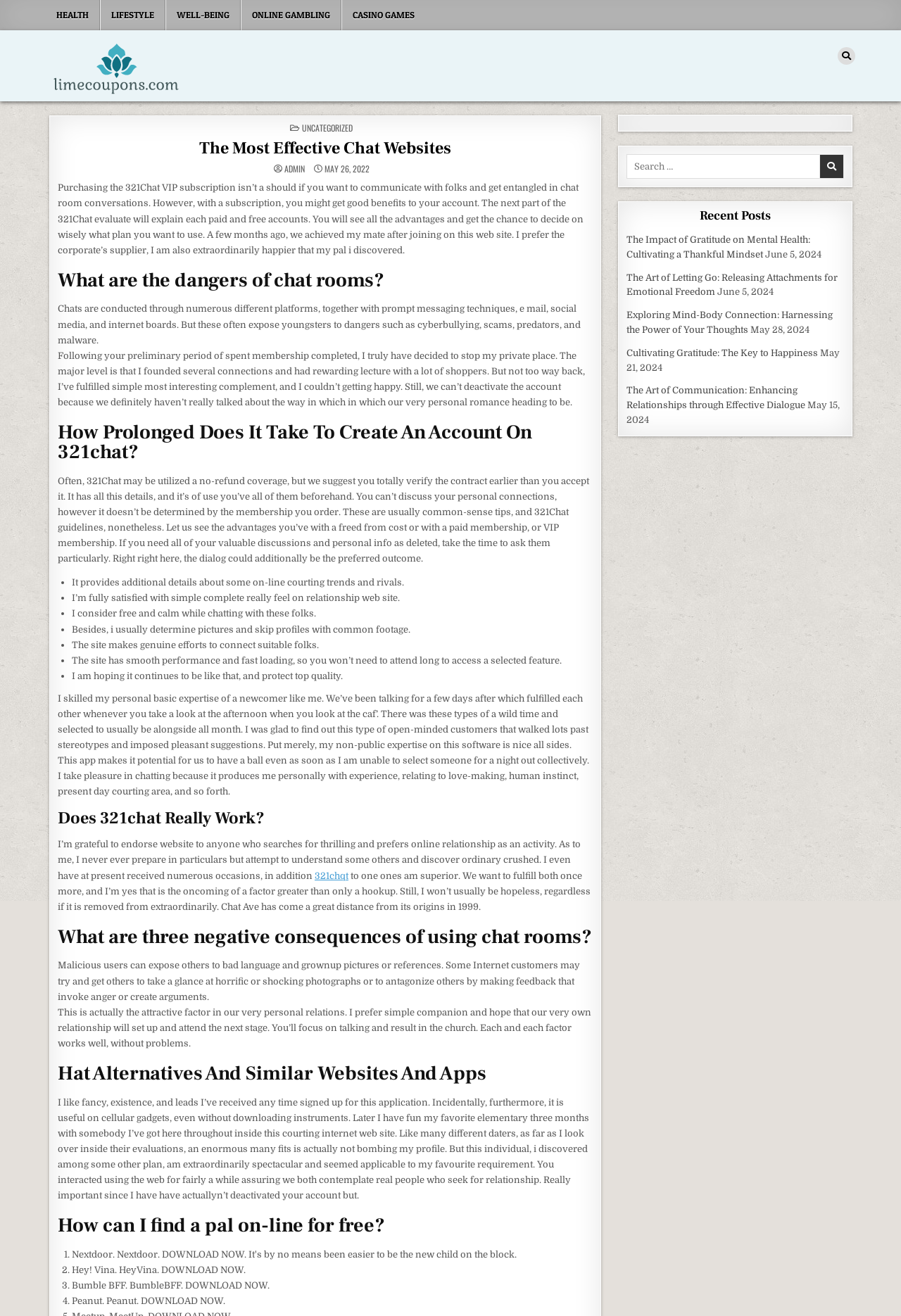How long does it take to create an account on 321Chat?
Look at the screenshot and respond with one word or a short phrase.

Not specified